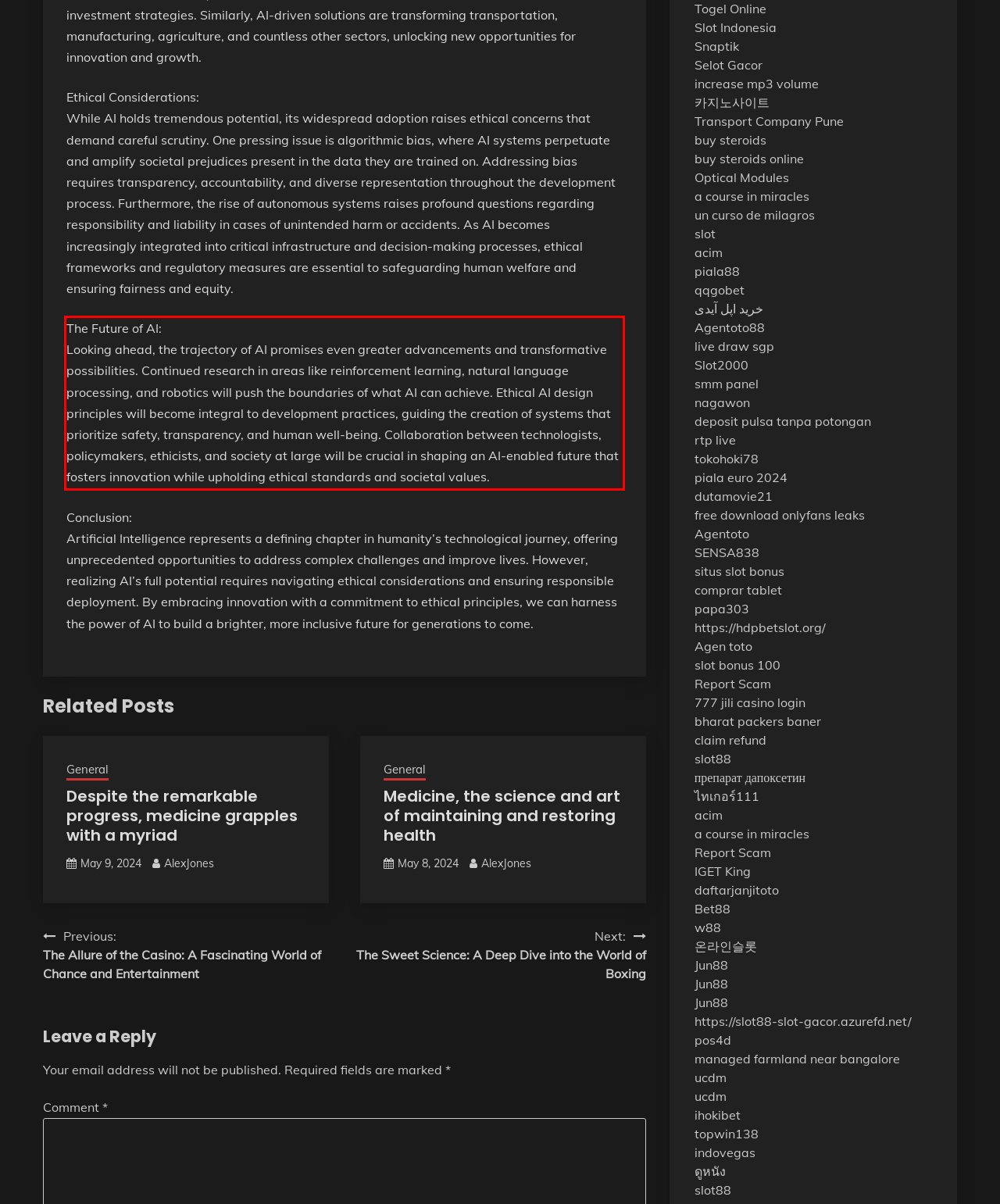With the given screenshot of a webpage, locate the red rectangle bounding box and extract the text content using OCR.

The Future of AI: Looking ahead, the trajectory of AI promises even greater advancements and transformative possibilities. Continued research in areas like reinforcement learning, natural language processing, and robotics will push the boundaries of what AI can achieve. Ethical AI design principles will become integral to development practices, guiding the creation of systems that prioritize safety, transparency, and human well-being. Collaboration between technologists, policymakers, ethicists, and society at large will be crucial in shaping an AI-enabled future that fosters innovation while upholding ethical standards and societal values.